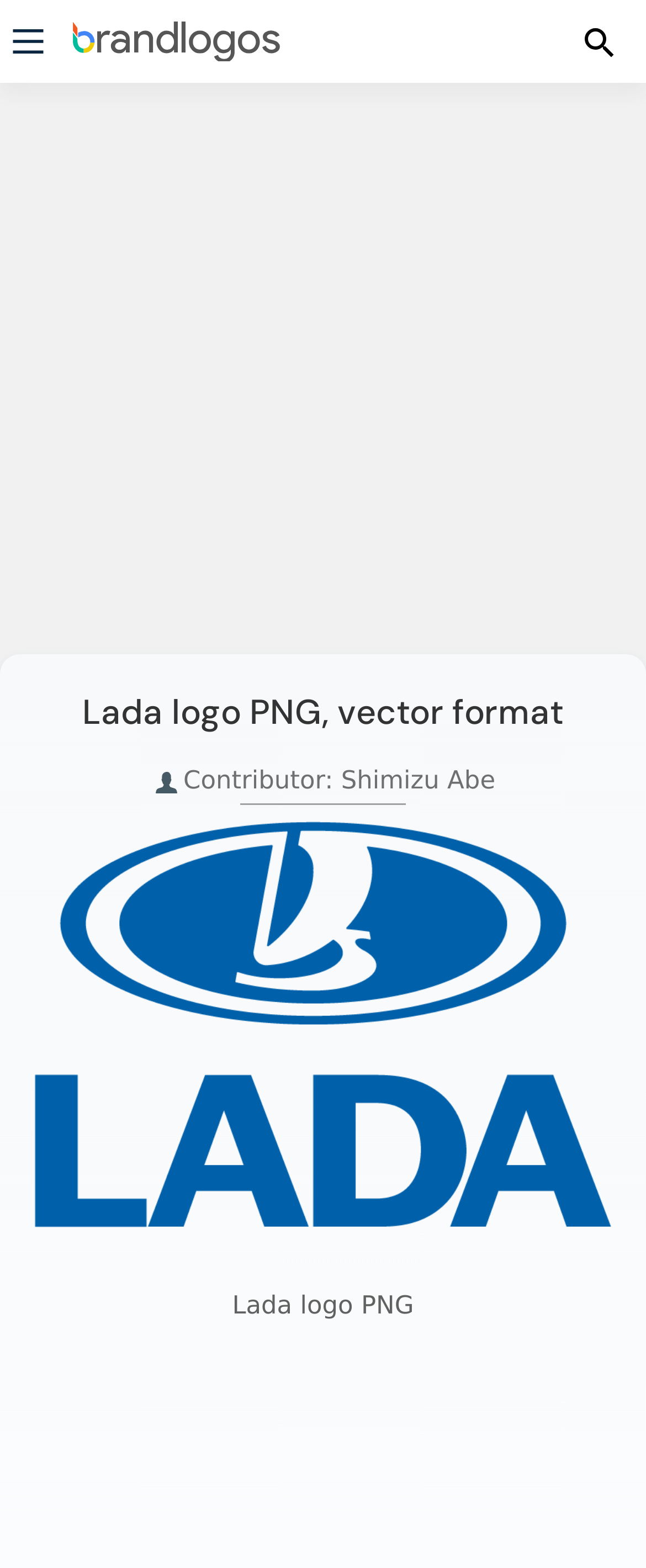Could you identify the text that serves as the heading for this webpage?

Lada logo PNG, vector format